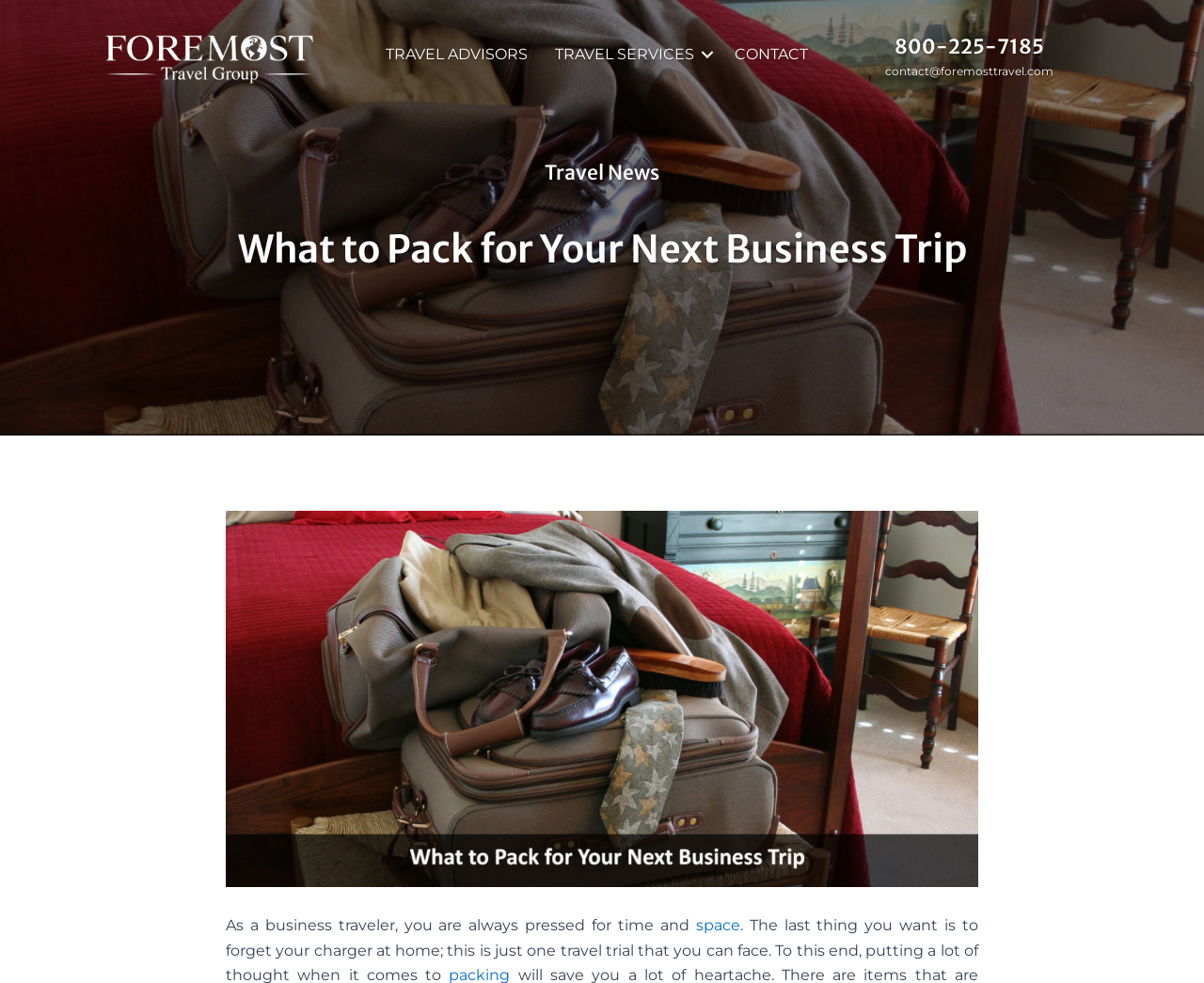Locate the headline of the webpage and generate its content.

What to Pack for Your Next Business Trip